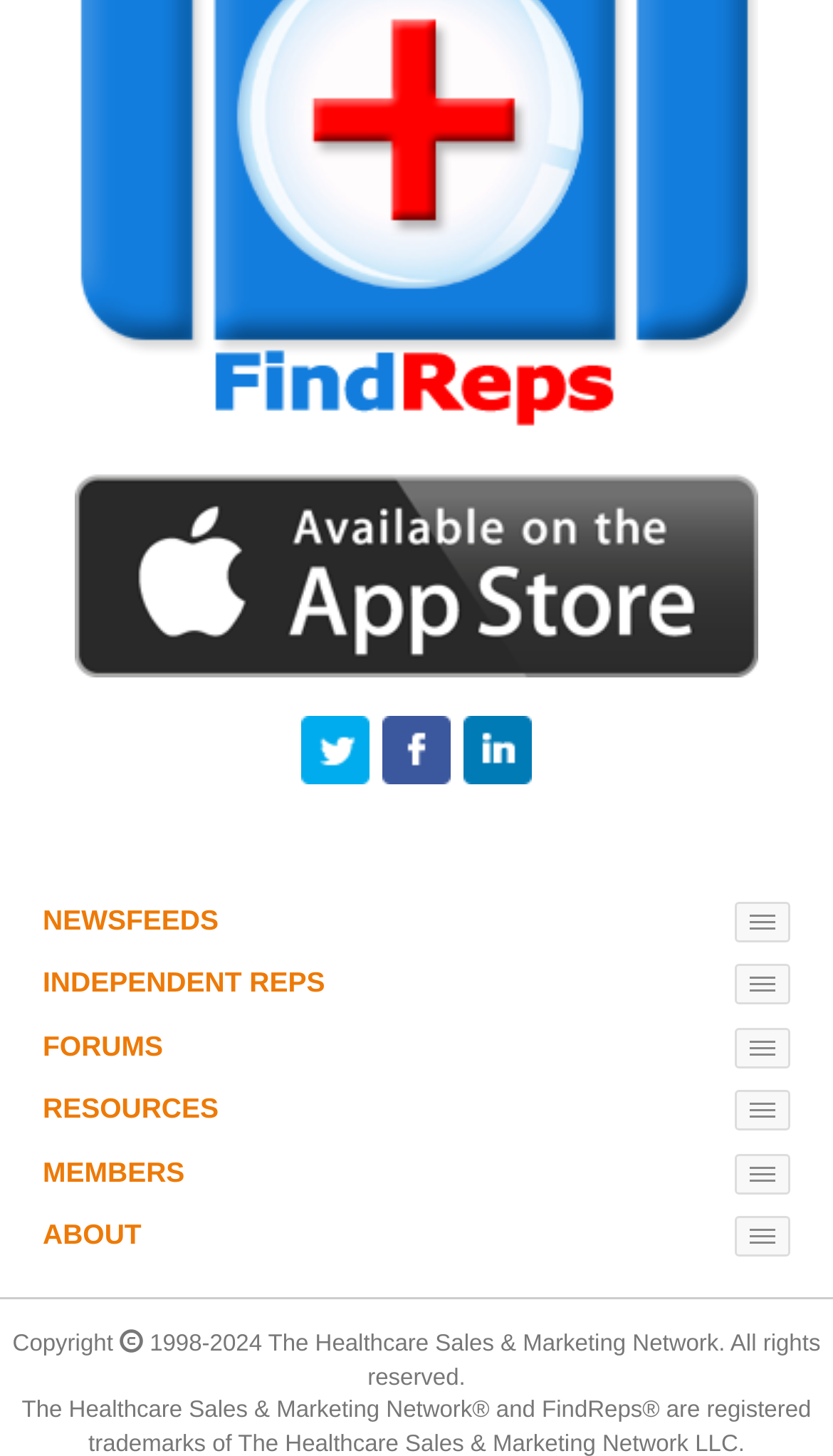What is the platform where FindReps is available?
Refer to the screenshot and respond with a concise word or phrase.

Apple App Store